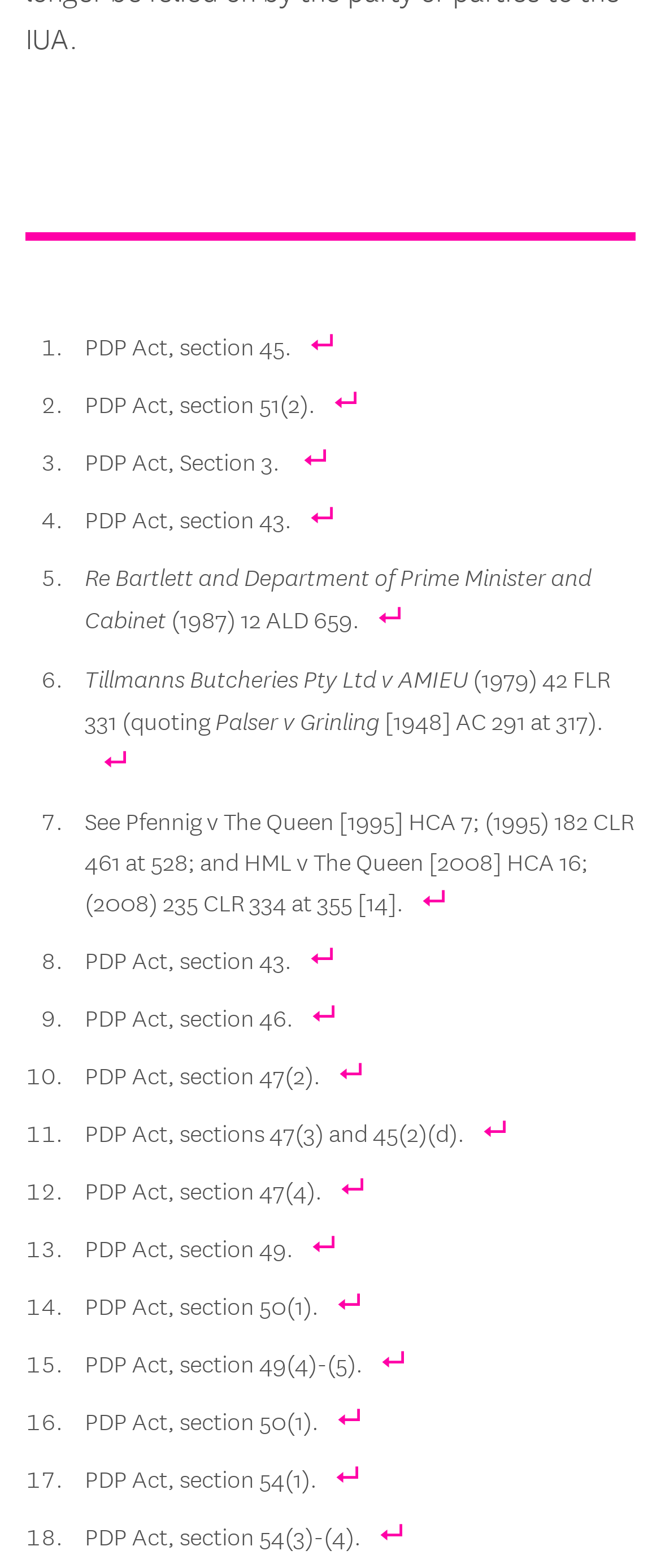Pinpoint the bounding box coordinates of the clickable area necessary to execute the following instruction: "Explore the link connected to 'PDP Act, section 47(2).'". The coordinates should be given as four float numbers between 0 and 1, namely [left, top, right, bottom].

[0.51, 0.672, 0.551, 0.698]